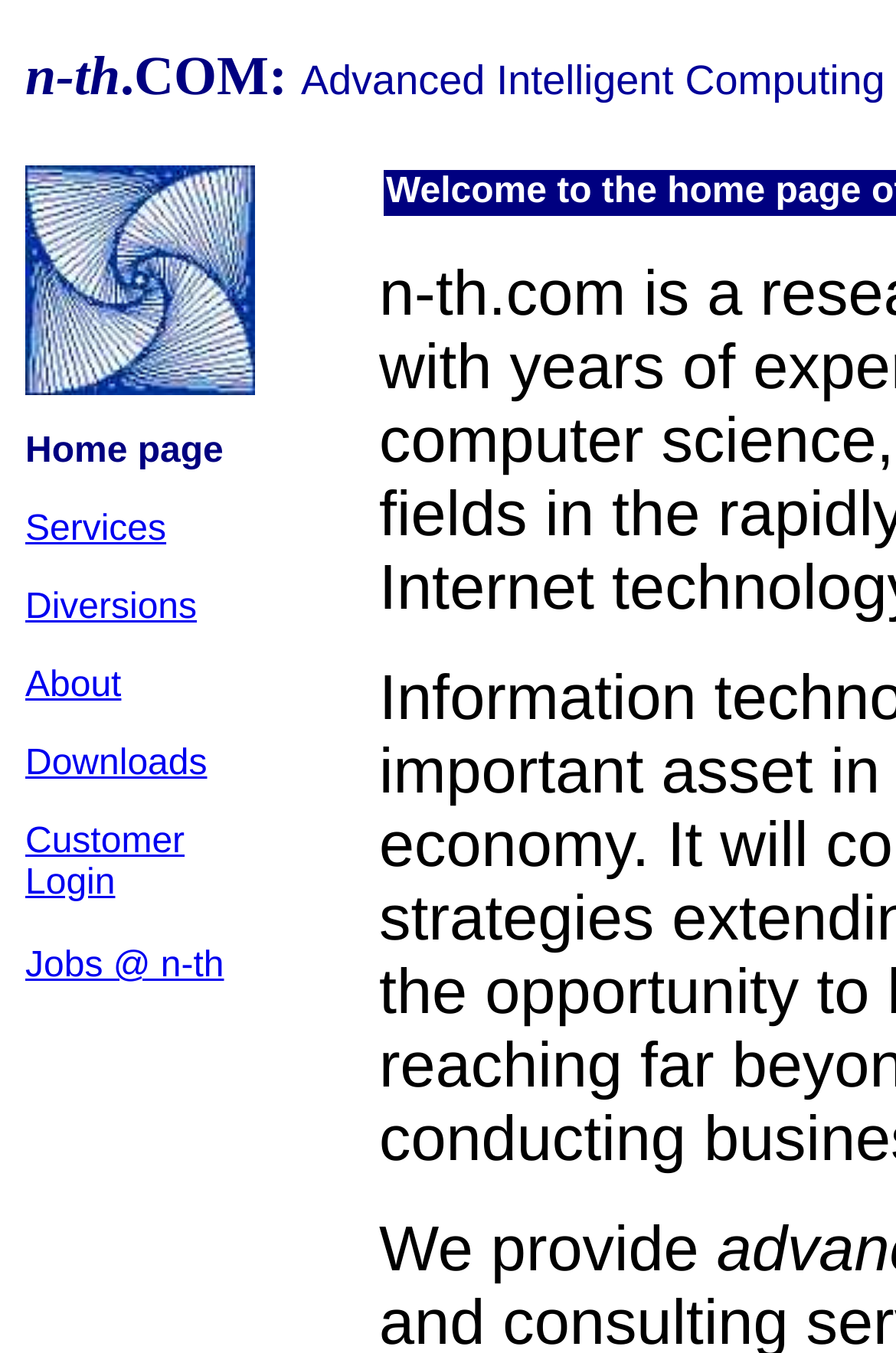Using the format (top-left x, top-left y, bottom-right x, bottom-right y), and given the element description, identify the bounding box coordinates within the screenshot: Jobs @ n-th

[0.028, 0.699, 0.25, 0.728]